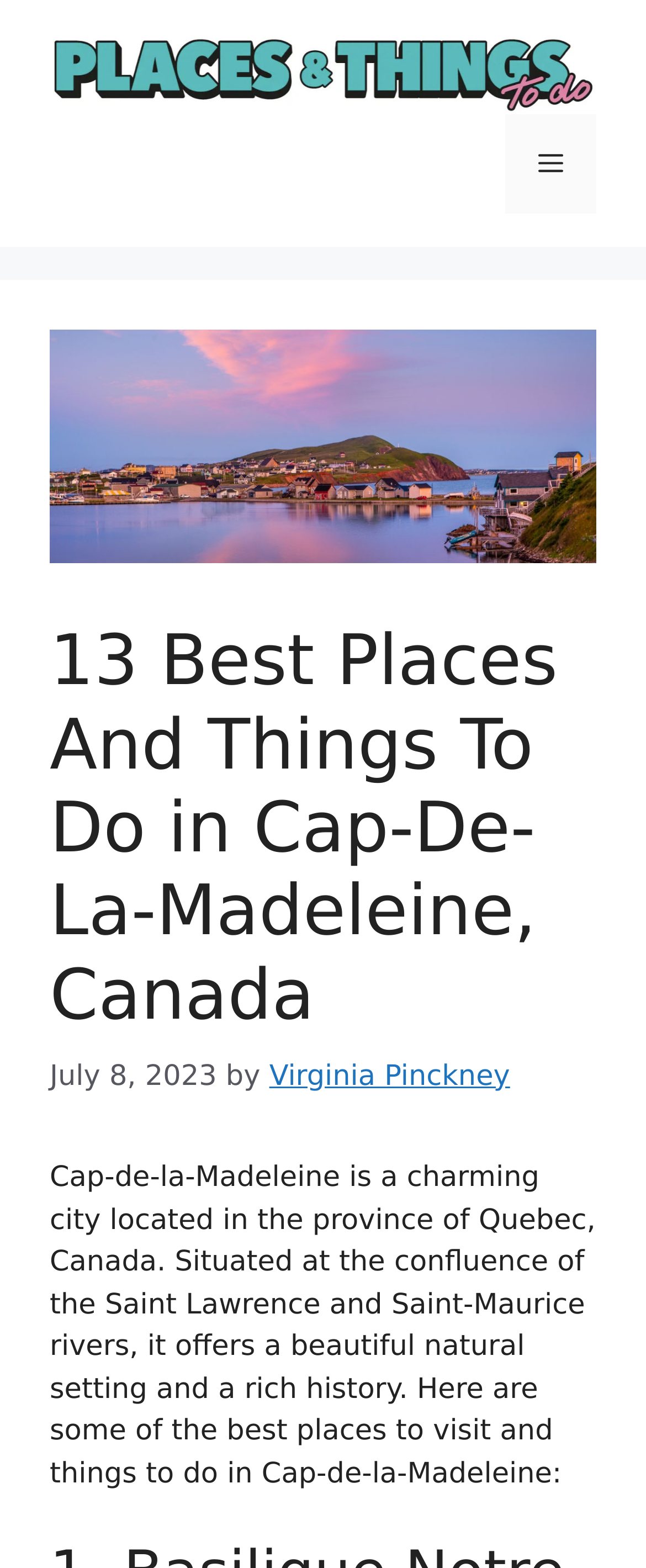What is the confluence of two rivers in Cap-de-la-Madeleine?
Provide a fully detailed and comprehensive answer to the question.

I found the answer by reading the introductory paragraph of the webpage, which states 'Situated at the confluence of the Saint Lawrence and Saint-Maurice rivers, it offers a beautiful natural setting and a rich history.'